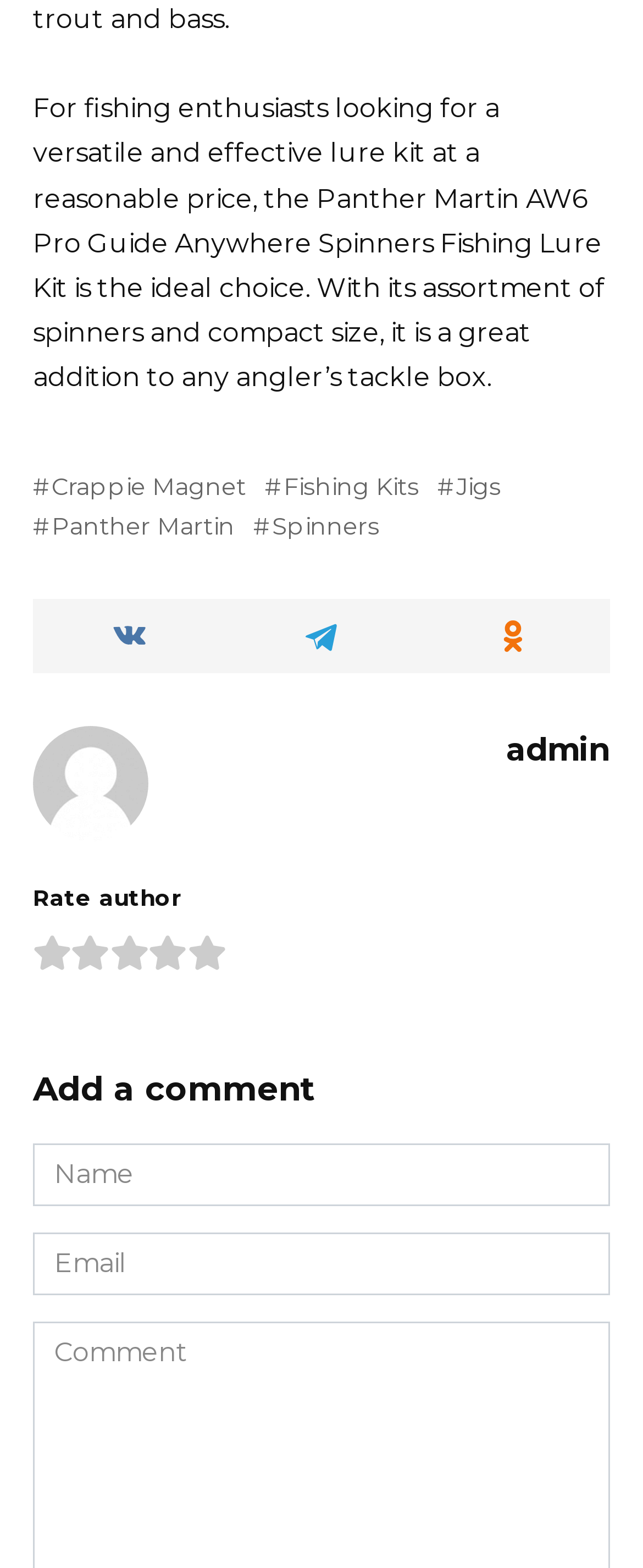Provide a short, one-word or phrase answer to the question below:
What type of kit is being described?

Fishing Lure Kit